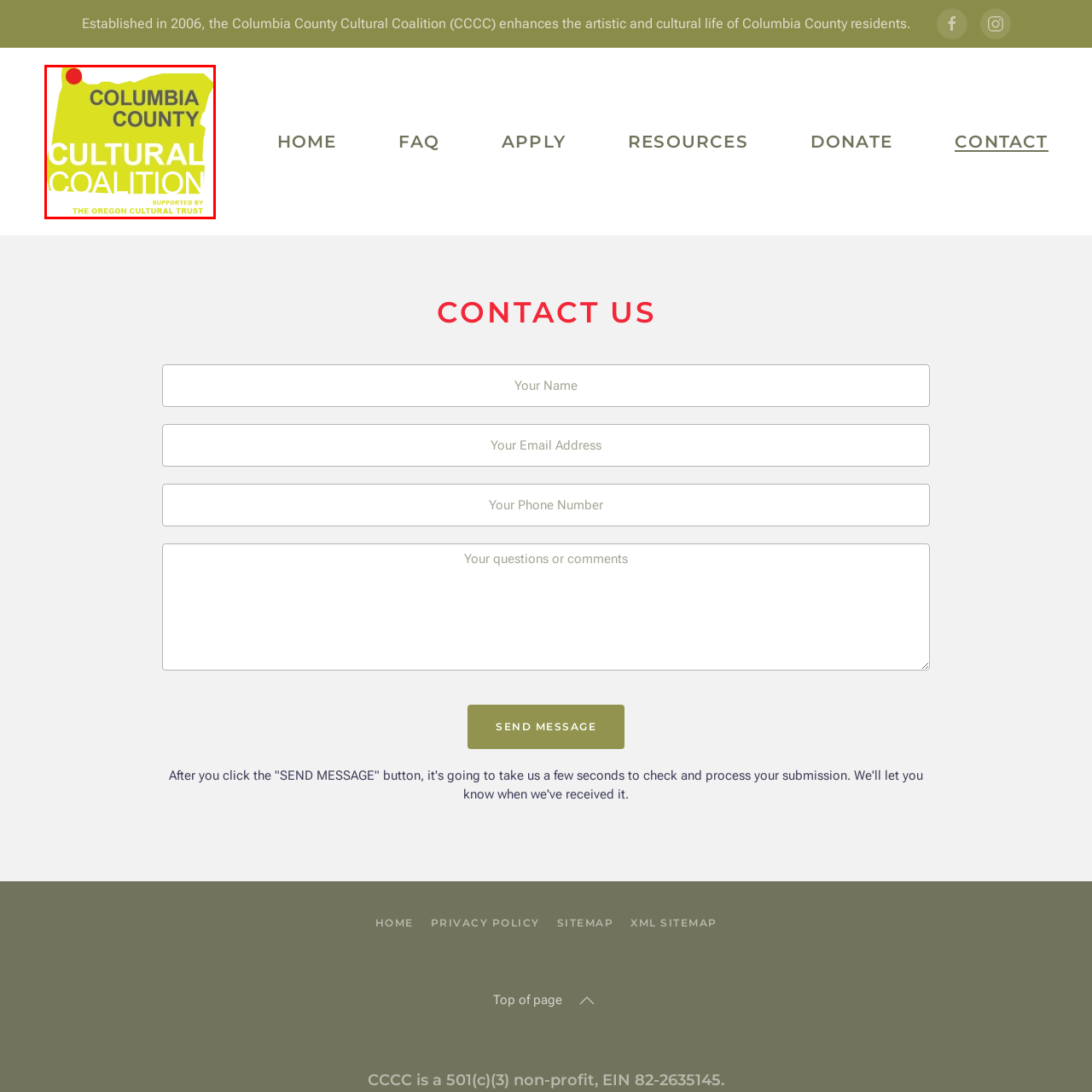Who supports the Columbia County Cultural Coalition?
Pay attention to the image part enclosed by the red bounding box and answer the question using a single word or a short phrase.

Oregon Cultural Trust